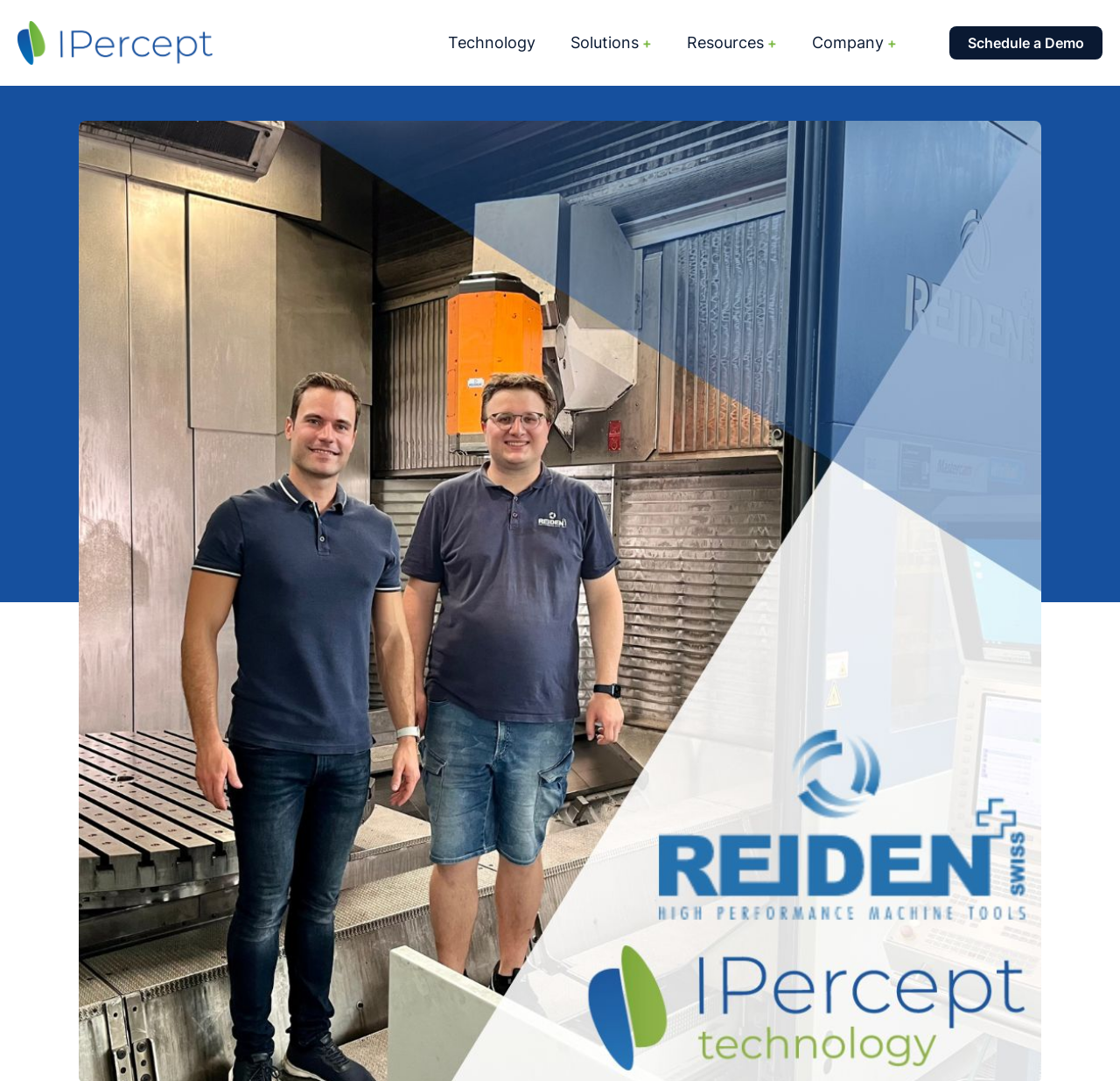What is the purpose of the '+' buttons?
Please answer the question with a detailed and comprehensive explanation.

The '+' buttons are located next to the main menu items and have the 'expanded: False' attribute, suggesting that they are used to expand the corresponding menus.